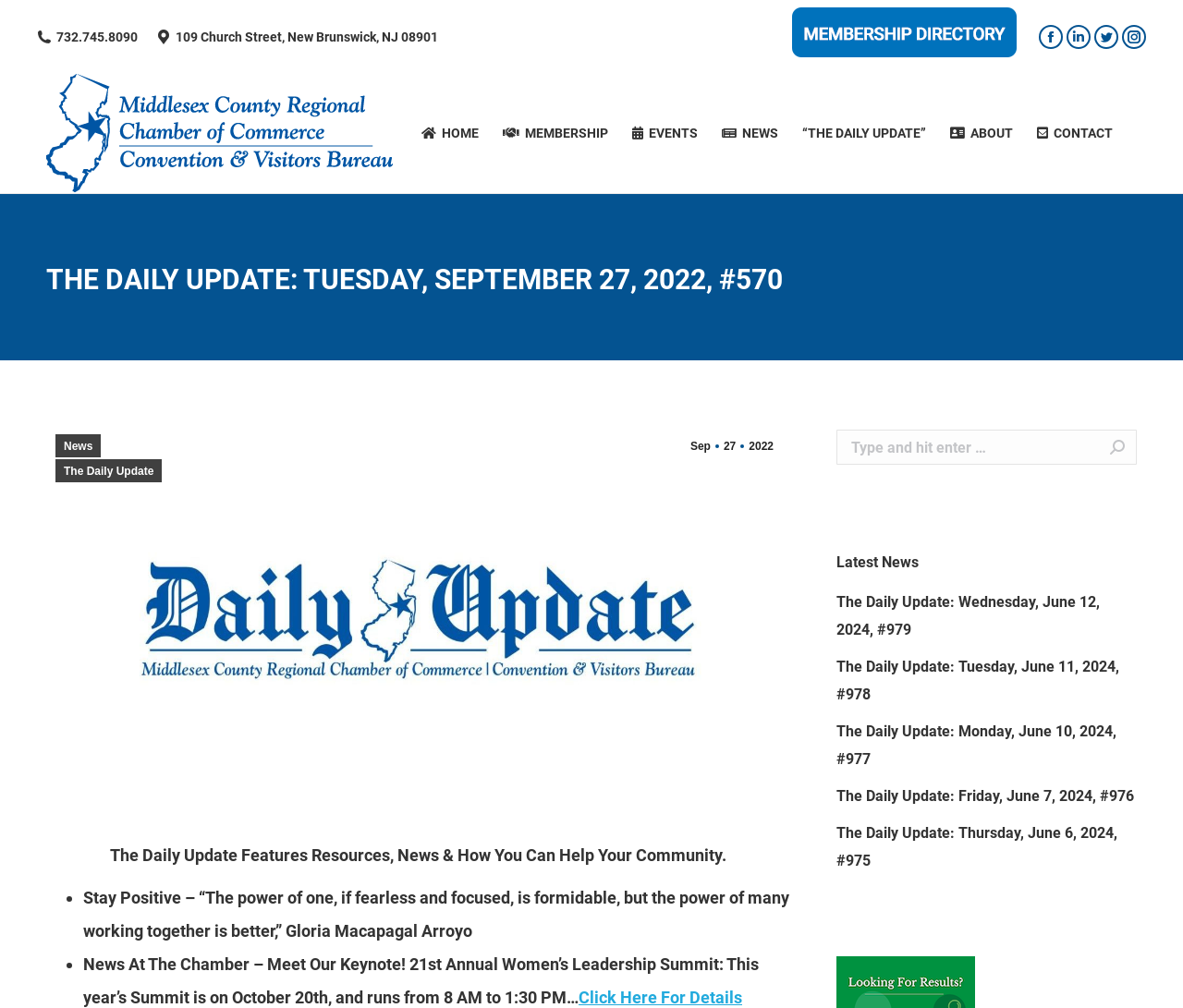Find the bounding box coordinates corresponding to the UI element with the description: "Events". The coordinates should be formatted as [left, top, right, bottom], with values as floats between 0 and 1.

[0.533, 0.089, 0.591, 0.175]